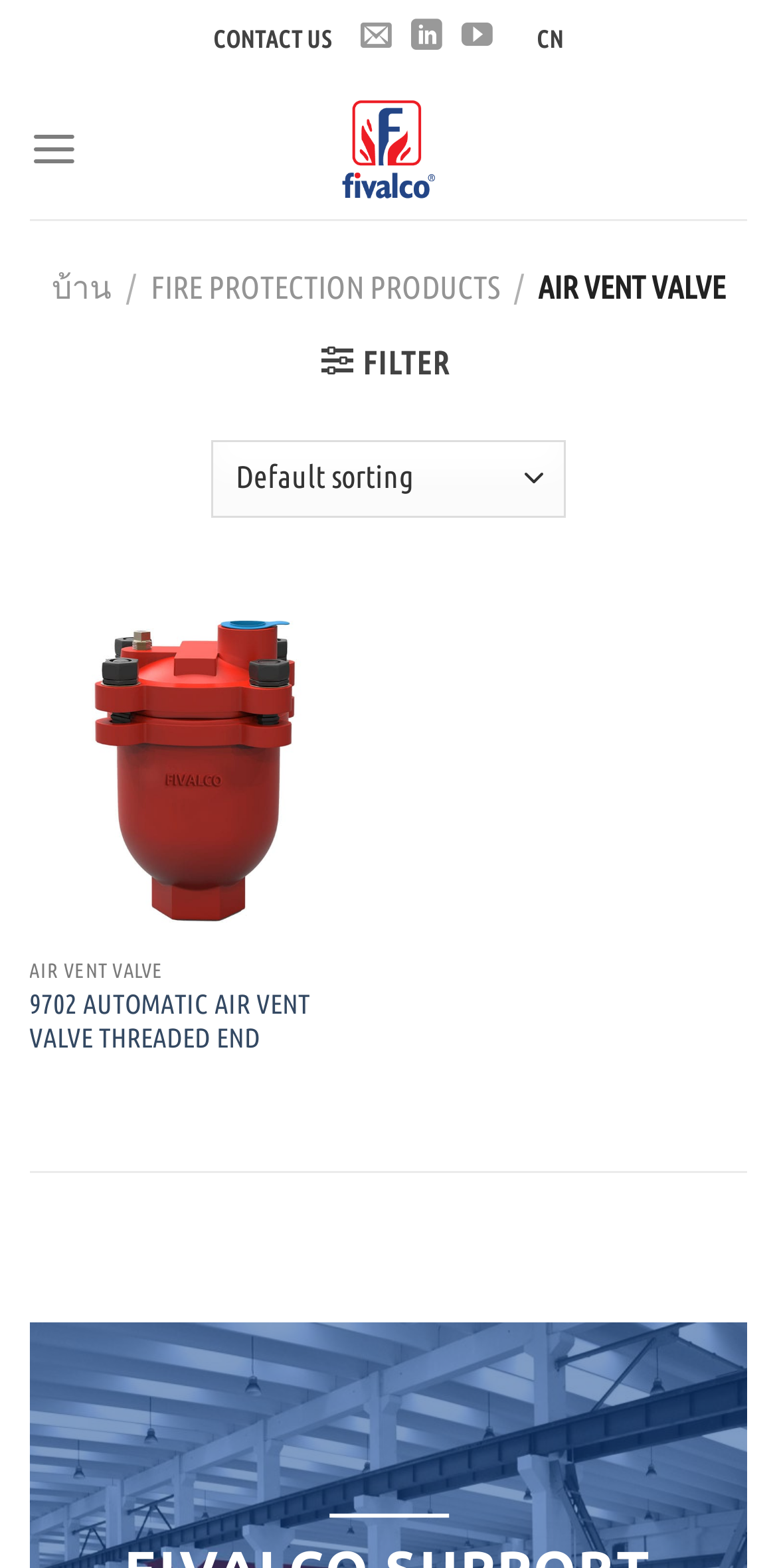Locate the bounding box coordinates of the clickable region to complete the following instruction: "Filter by Shop order."

[0.271, 0.28, 0.729, 0.33]